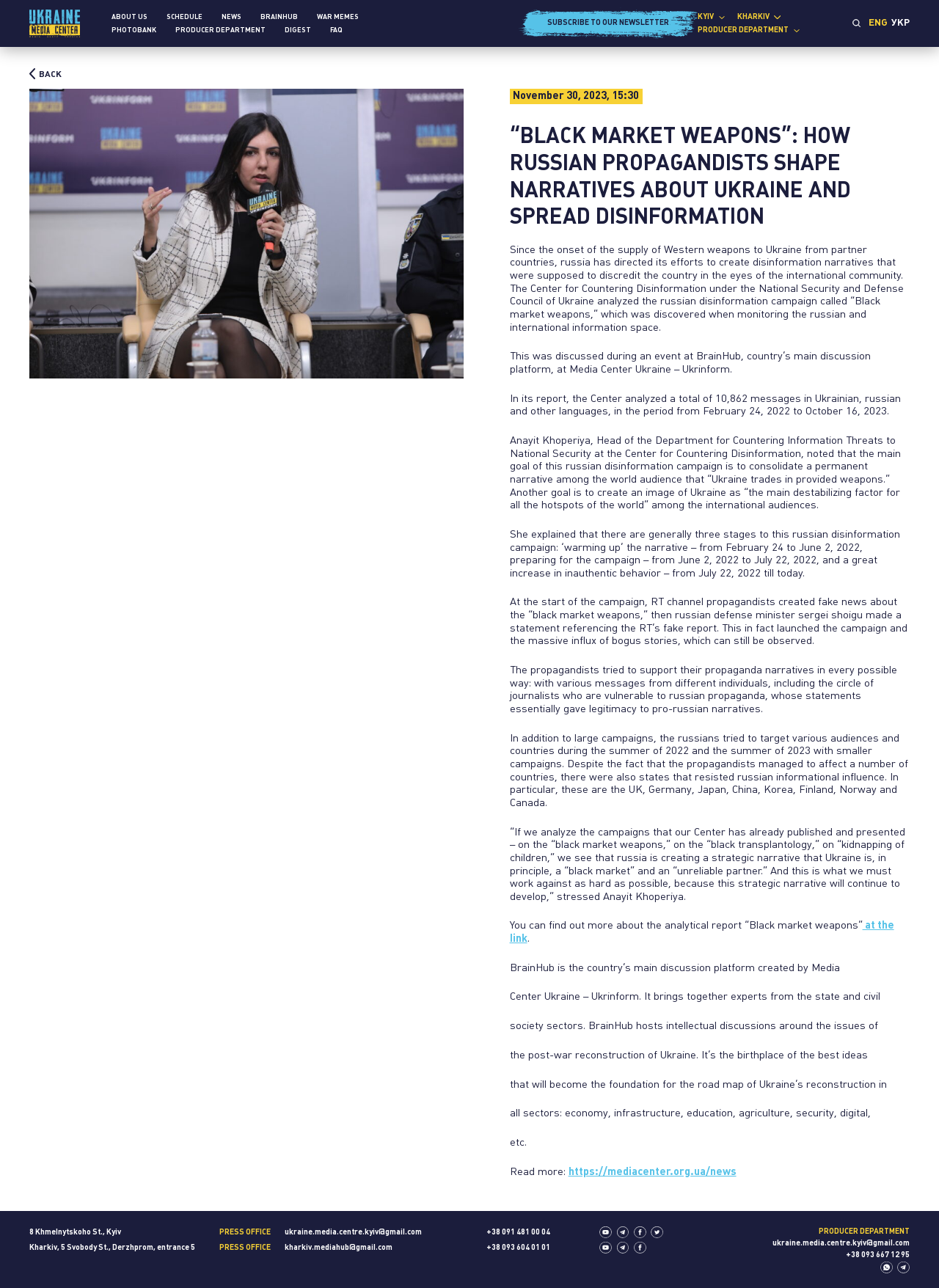What is the address of the PRESS OFFICE in Kyiv?
Look at the image and respond with a single word or a short phrase.

8 Khmelnytskoho St., Kyiv